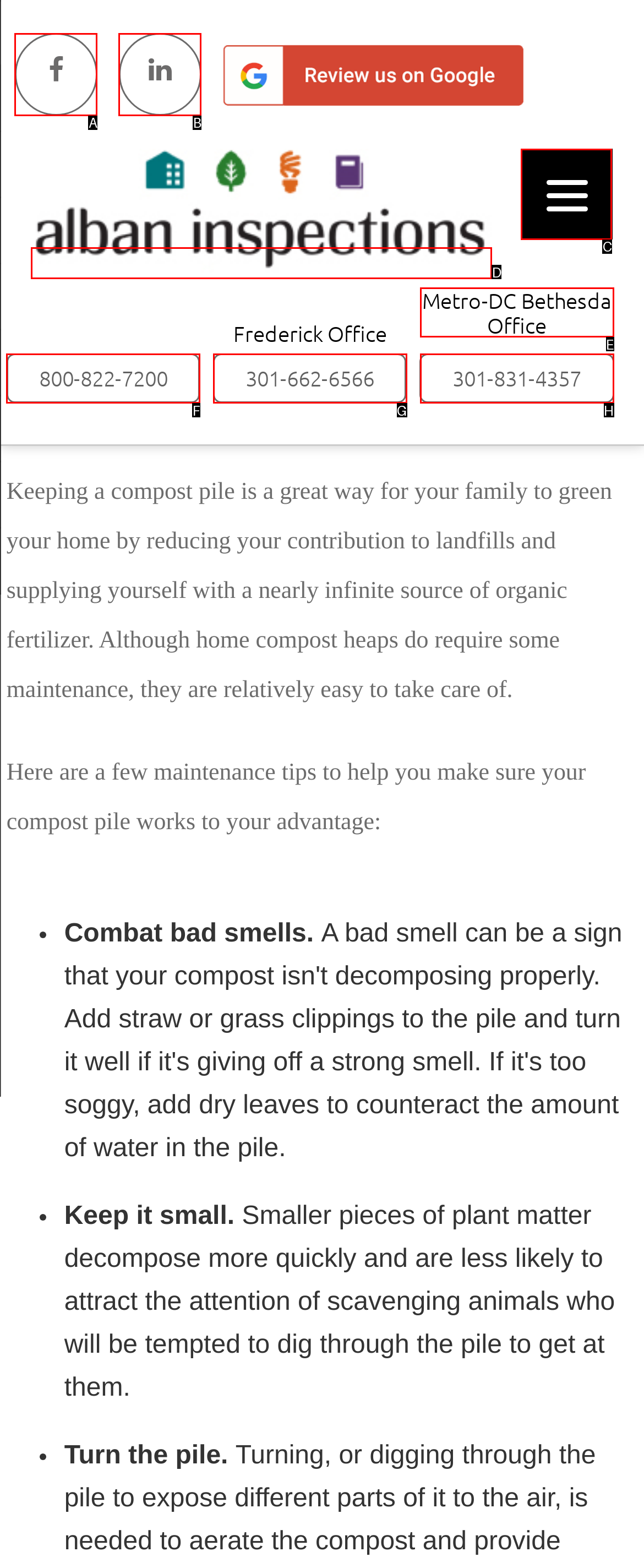Tell me which option I should click to complete the following task: Visit the Frederick Office page Answer with the option's letter from the given choices directly.

D